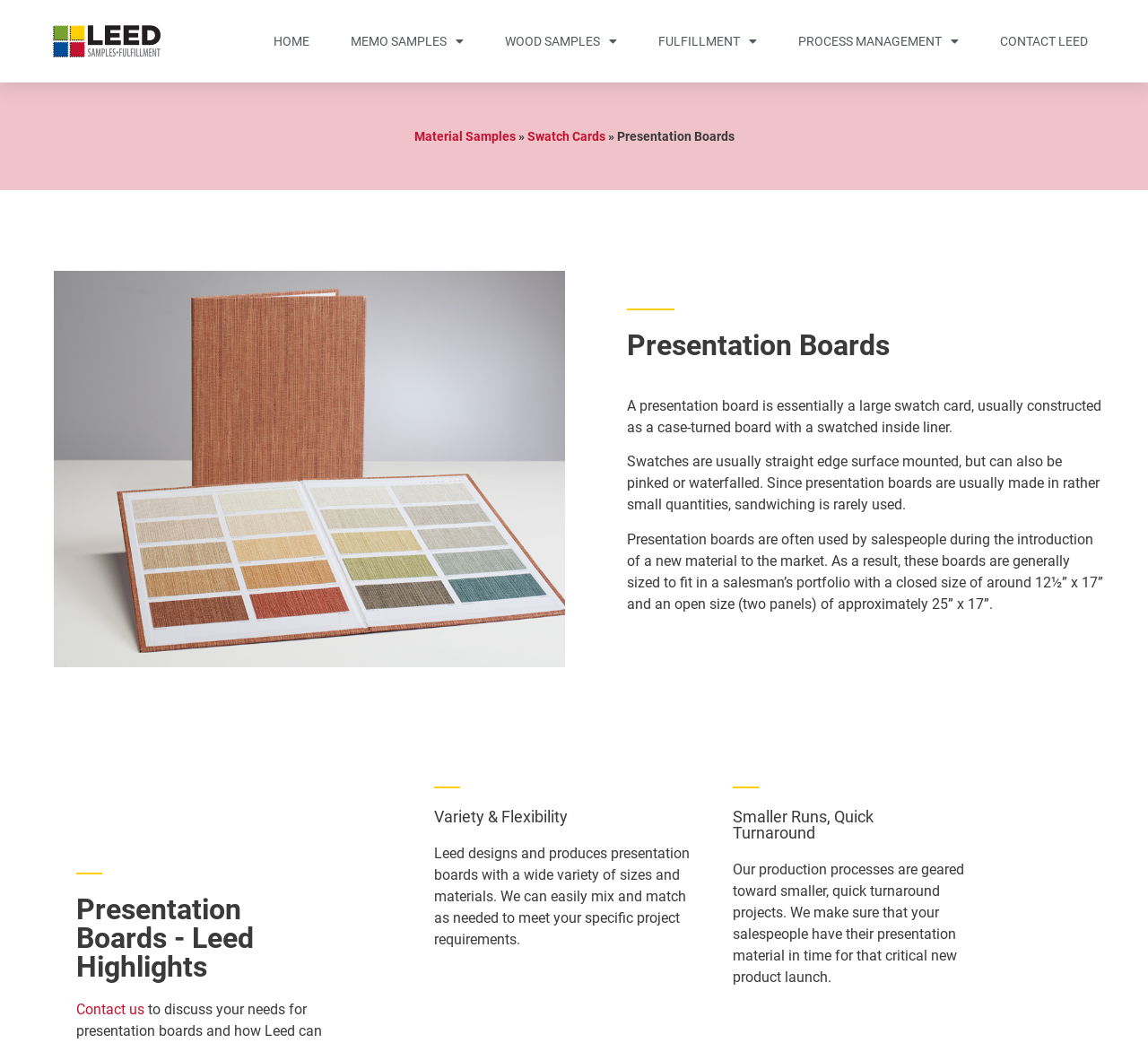Carefully observe the image and respond to the question with a detailed answer:
What is the purpose of swatches on a presentation board?

The webpage explains that swatches are usually straight edge surface mounted, but can also be pinked or waterfalled, and they are used to showcase material on a presentation board.